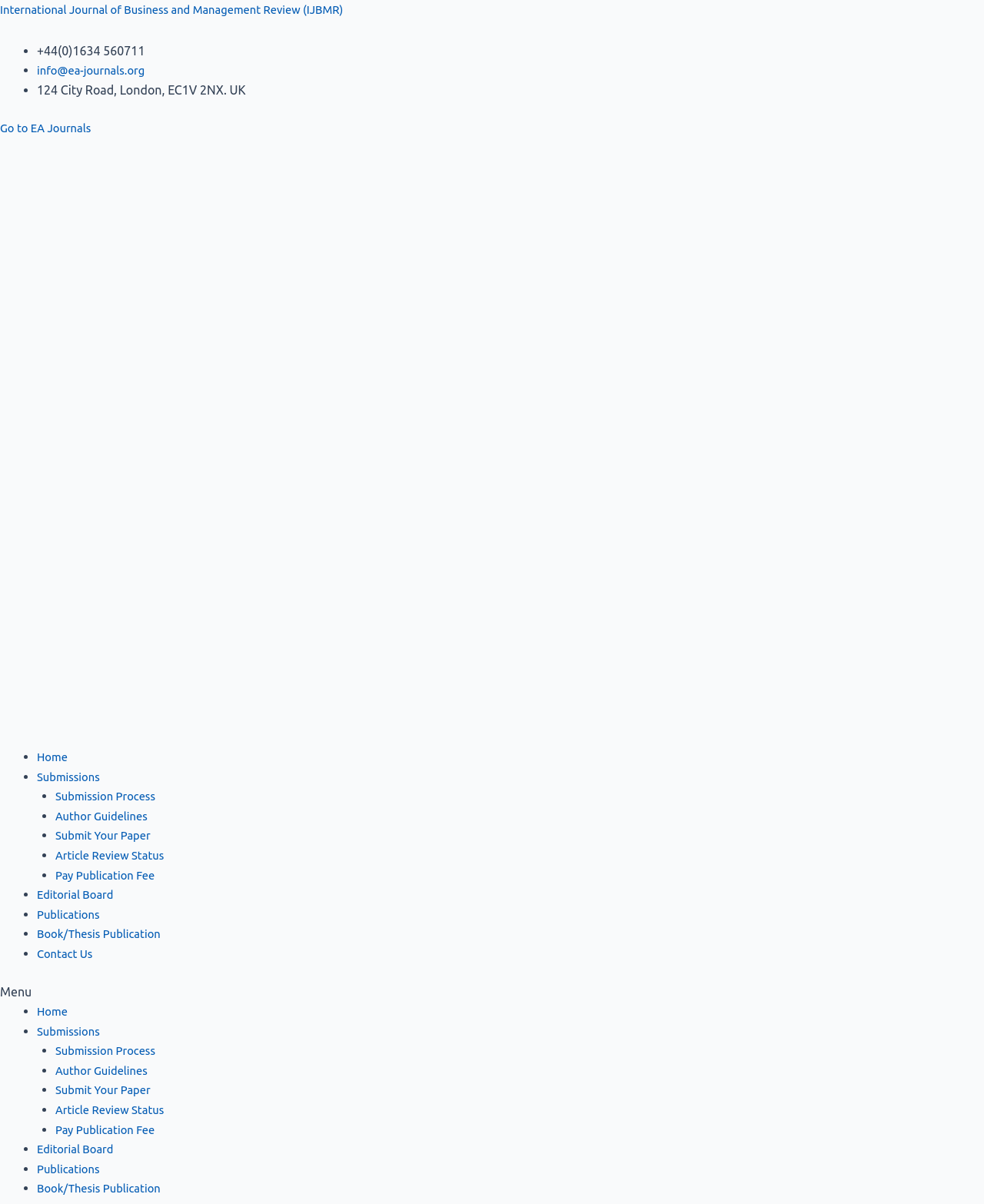Please find the bounding box coordinates of the section that needs to be clicked to achieve this instruction: "Read the article 'Leadership Practices and the Performance of Public Organizations in Kenya: A Case of Nyeri County Headquarters'".

[0.031, 0.752, 0.967, 0.802]